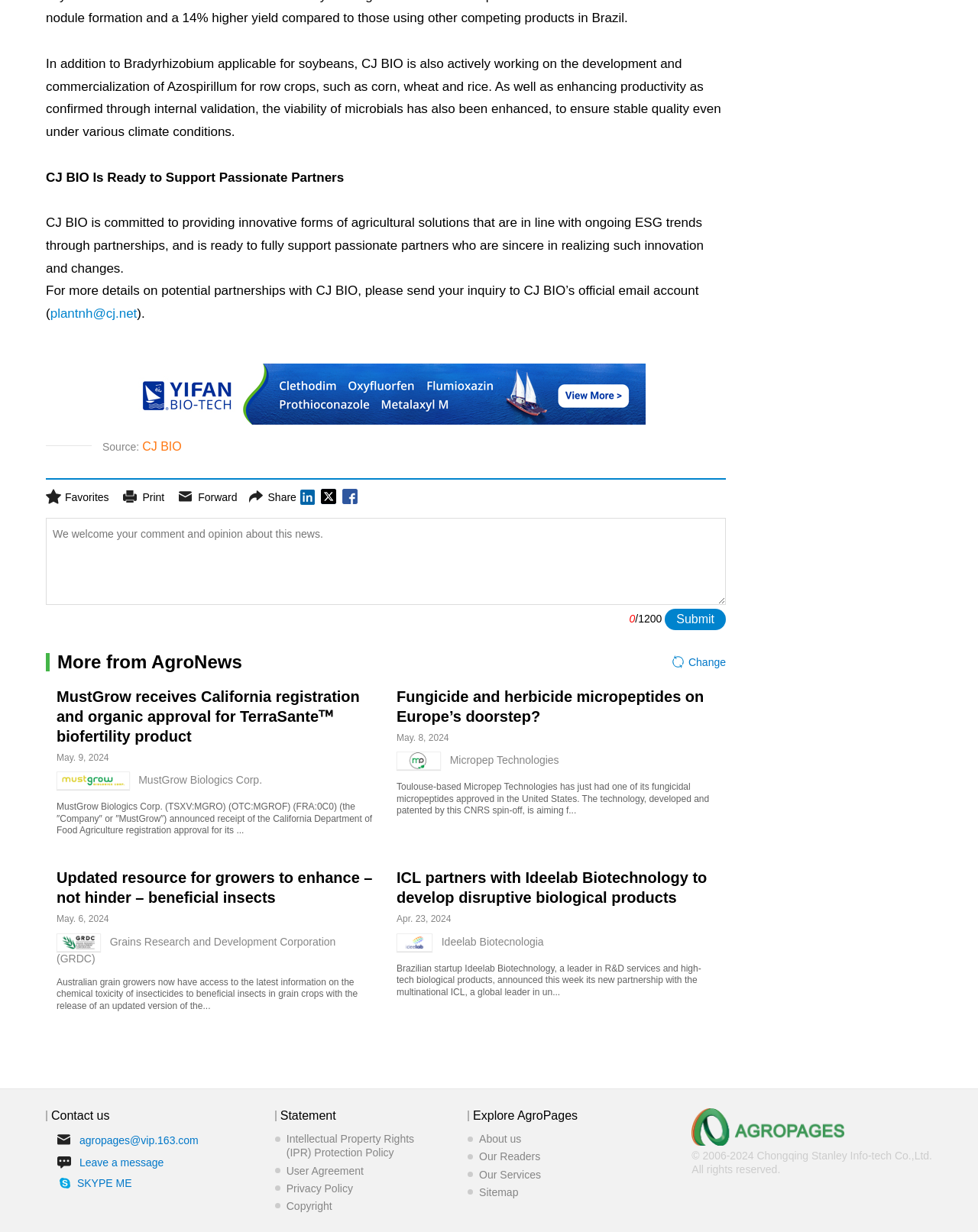What is the date of the news article 'MustGrow receives California registration and organic approval for TerraSanteᵀᴹ biofertility product'?
Please provide a single word or phrase based on the screenshot.

May. 9, 2024